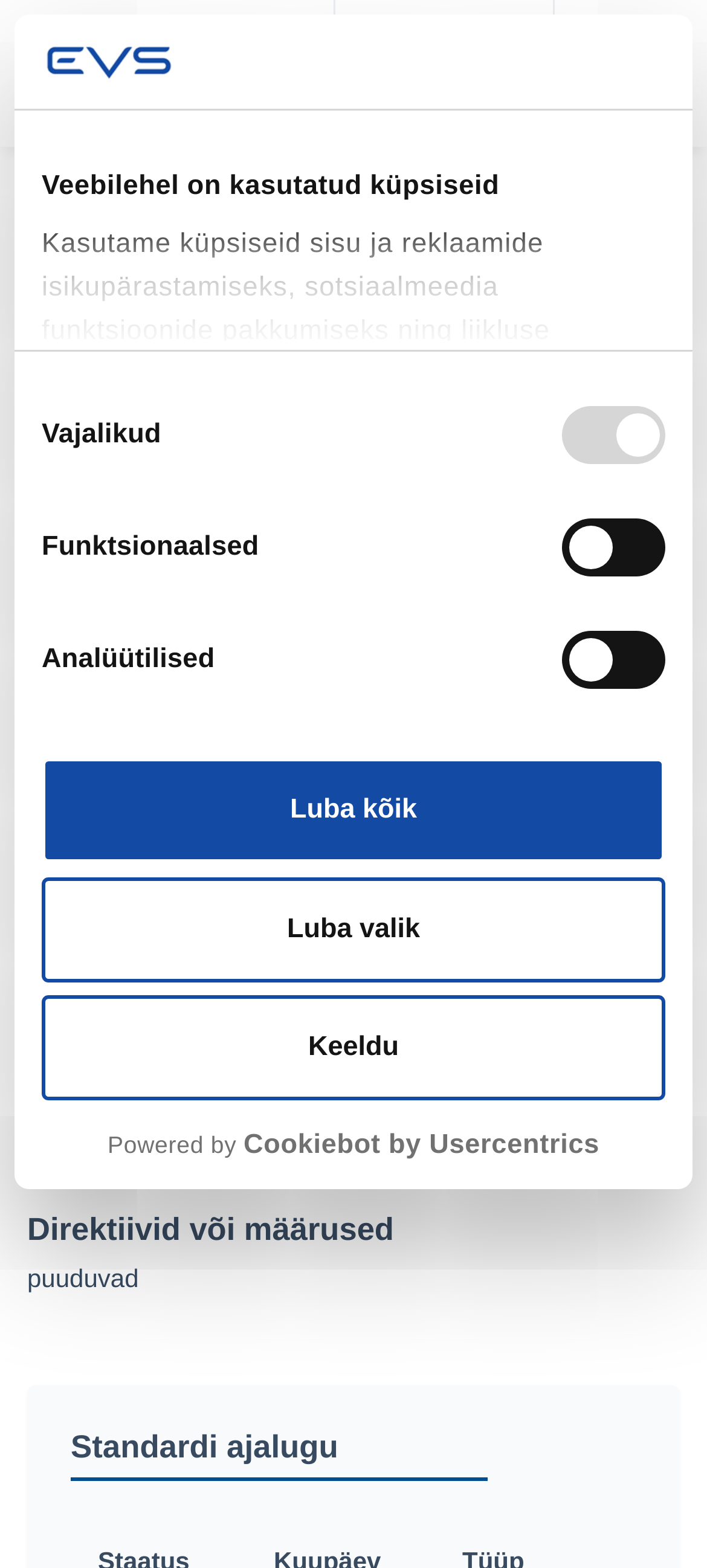Identify the bounding box coordinates for the UI element described as follows: Logi sisse. Use the format (top-left x, top-left y, bottom-right x, bottom-right y) and ensure all values are floating point numbers between 0 and 1.

[0.515, 0.025, 0.741, 0.066]